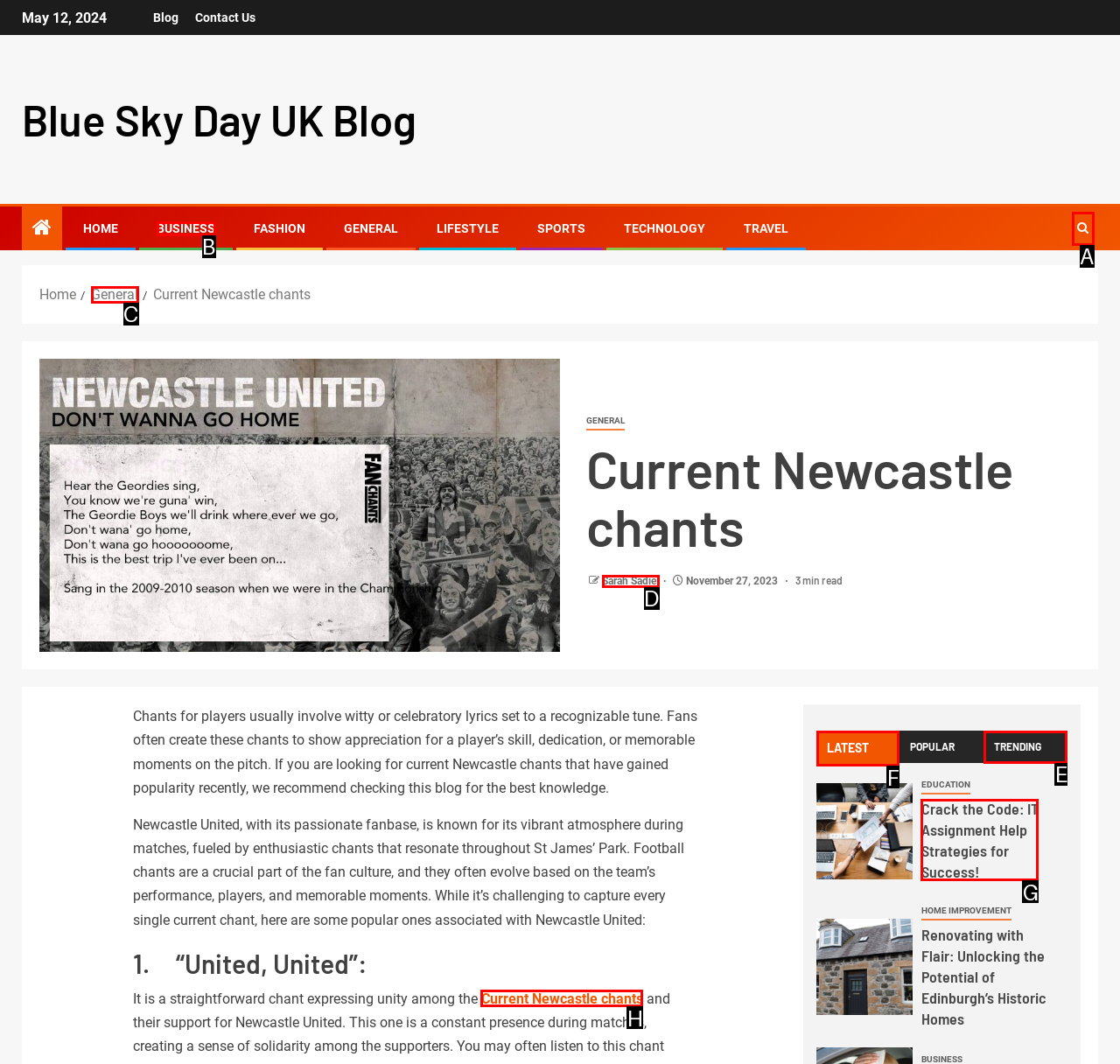Select the appropriate letter to fulfill the given instruction: Check the 'LATEST' tab
Provide the letter of the correct option directly.

F